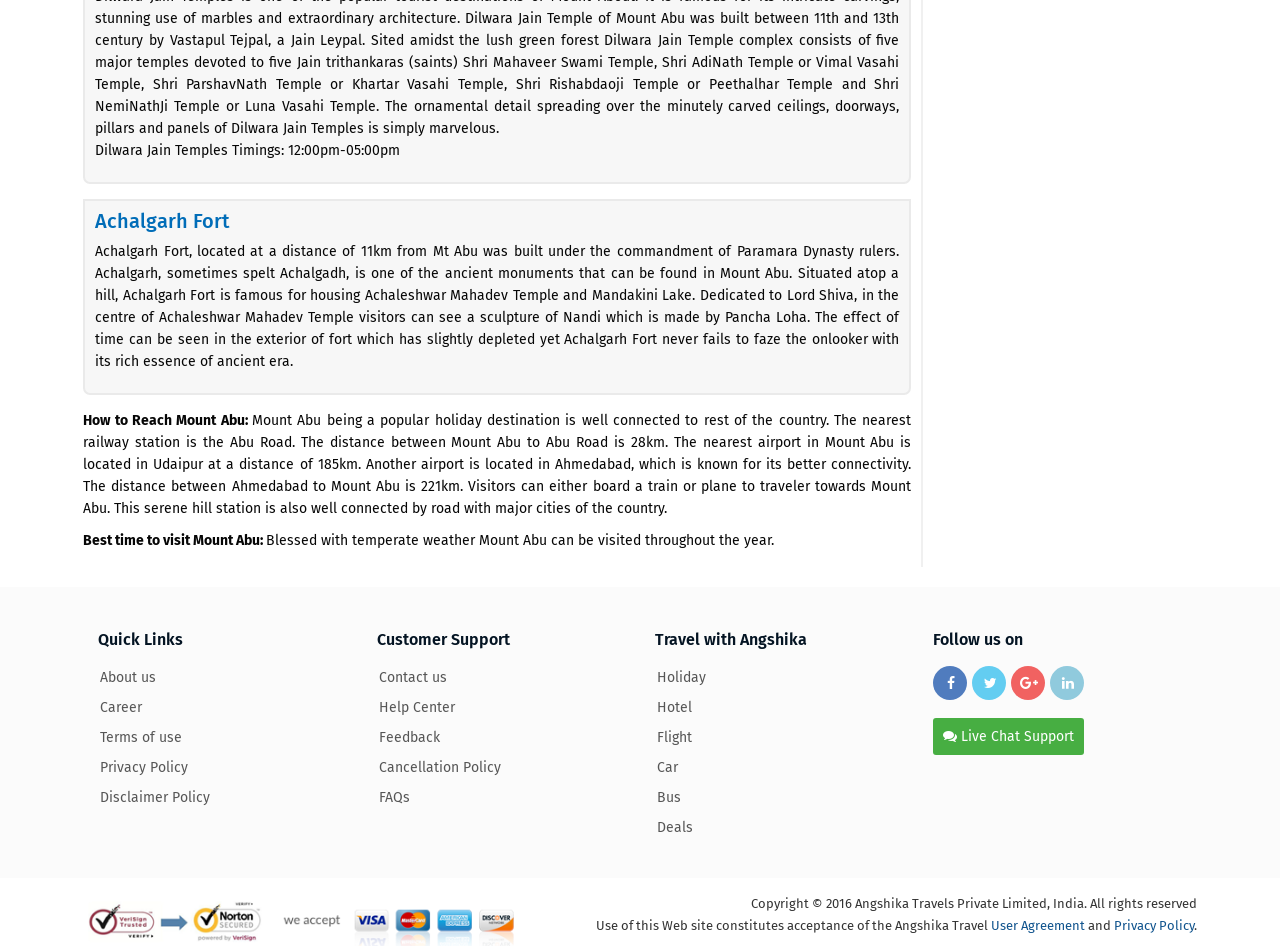What is the timing of Dilwara Jain Temples?
Give a single word or phrase answer based on the content of the image.

12:00pm-05:00pm